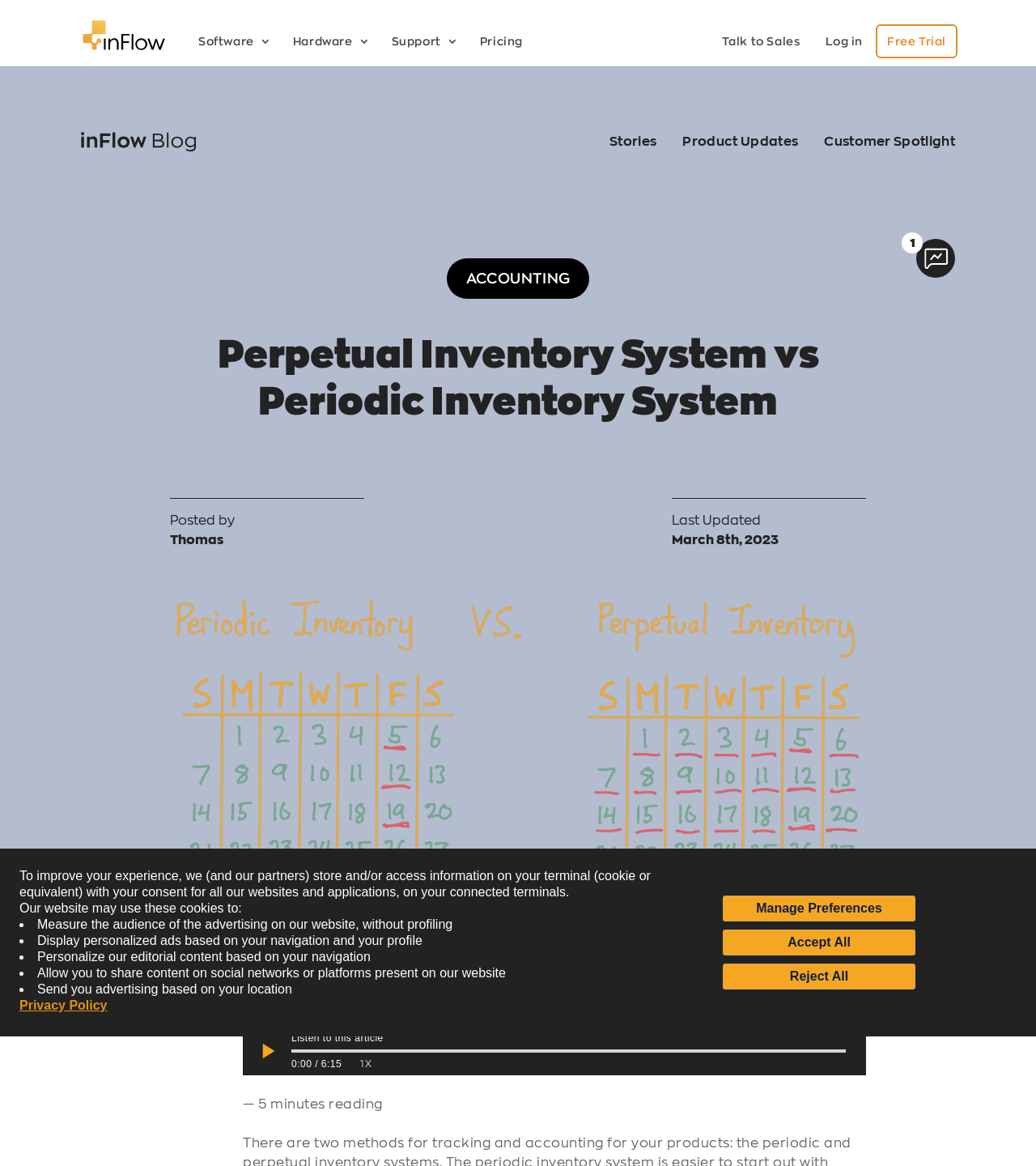Determine the bounding box coordinates of the clickable element to complete this instruction: "Read the 'Perpetual Inventory System vs Periodic Inventory System' article". Provide the coordinates in the format of four float numbers between 0 and 1, [left, top, right, bottom].

[0.164, 0.284, 0.836, 0.372]